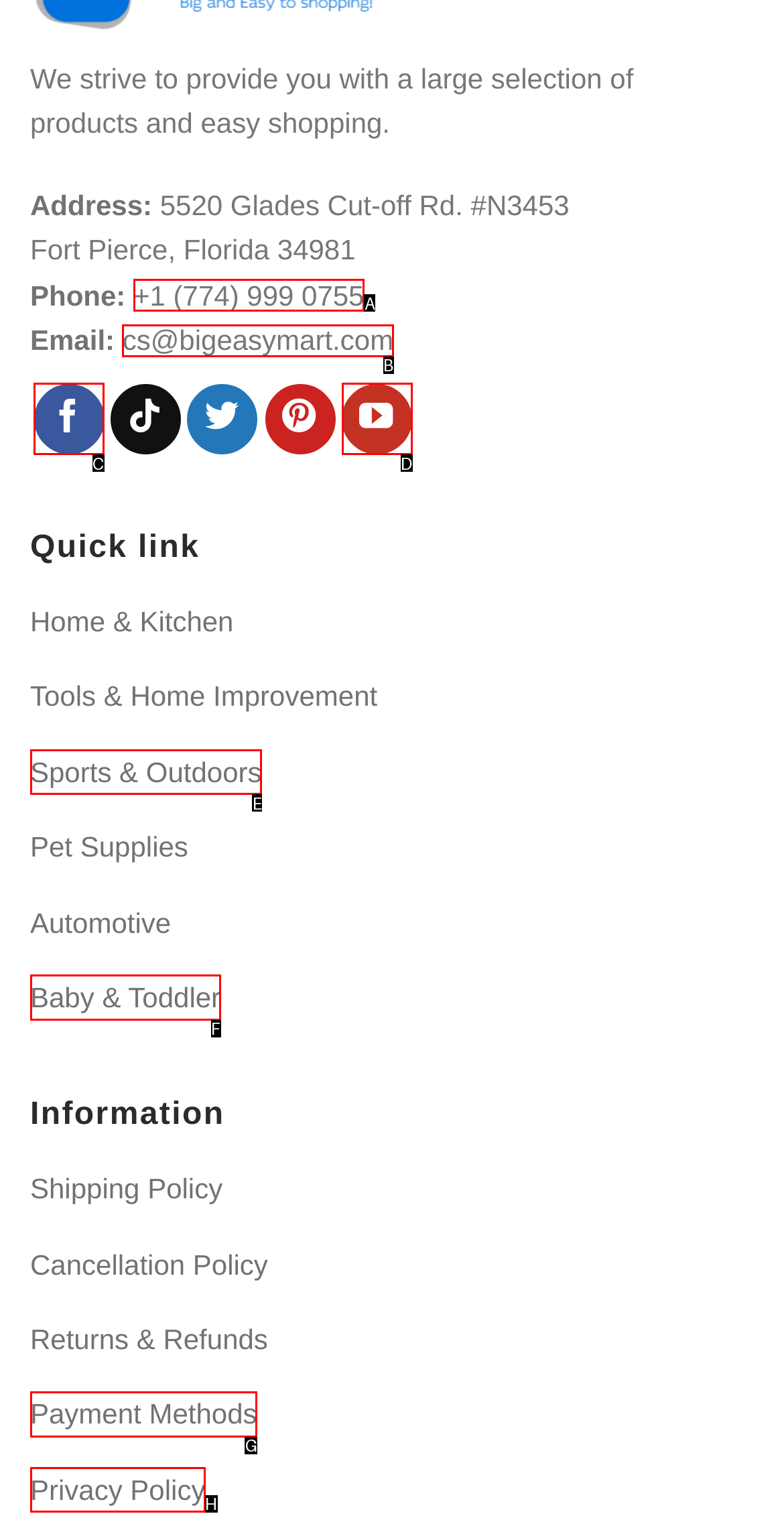Select the letter of the element you need to click to complete this task: Send an email to cs@bigeasymart.com
Answer using the letter from the specified choices.

B